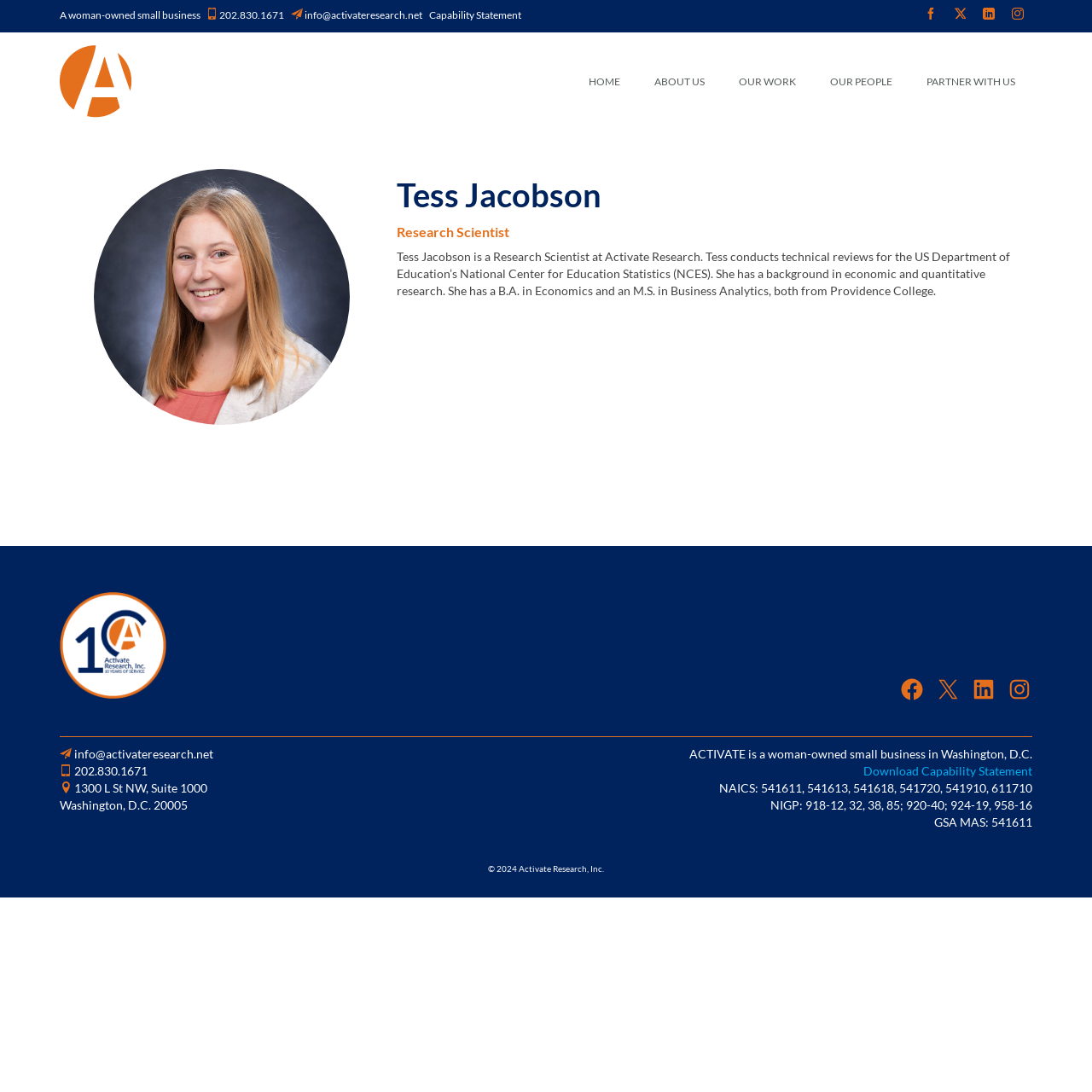Answer the following inquiry with a single word or phrase:
What is the purpose of the 'Download Capability Statement' link?

To download a capability statement